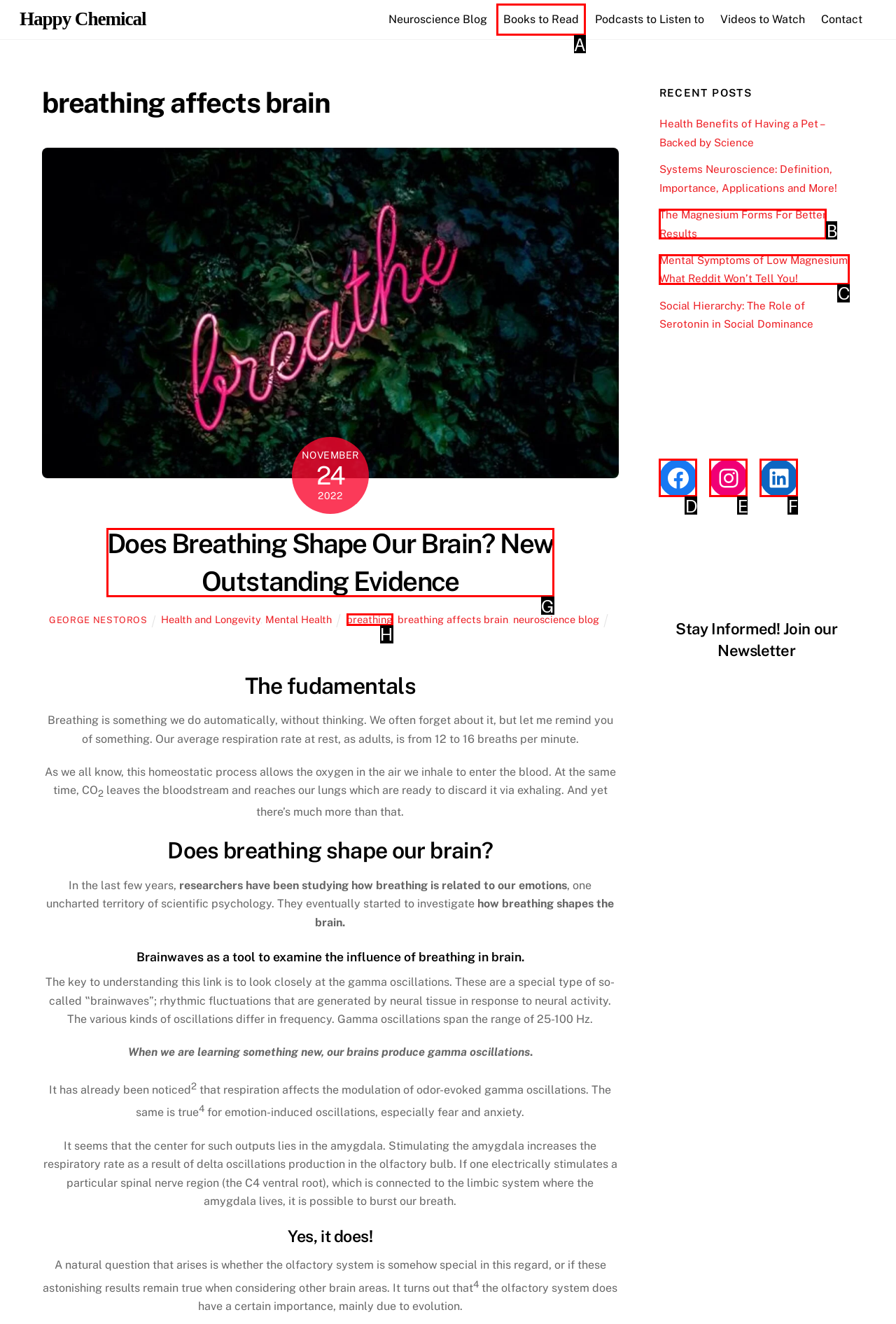Identify the HTML element I need to click to complete this task: Click on the 'TECH' link Provide the option's letter from the available choices.

None